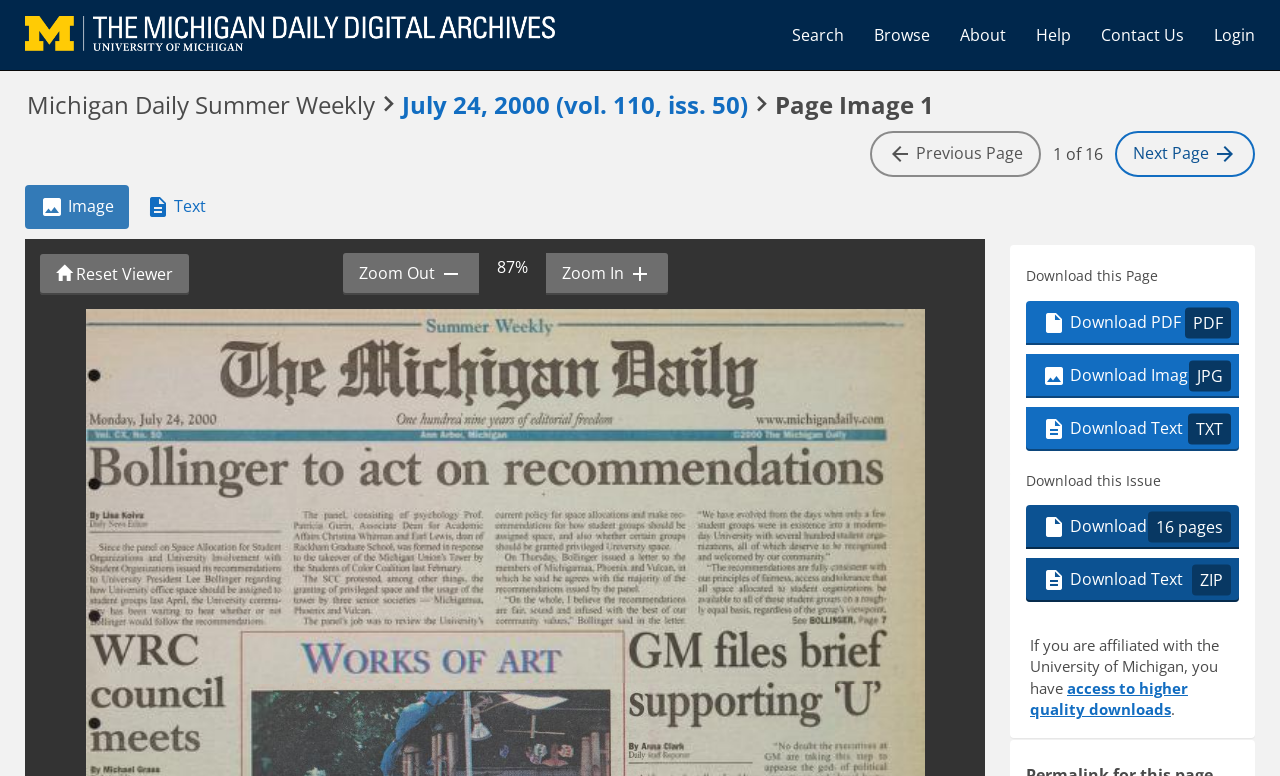Identify the bounding box coordinates of the section that should be clicked to achieve the task described: "Go to the Michigan Daily Digital Archives".

[0.008, 0.013, 0.446, 0.077]